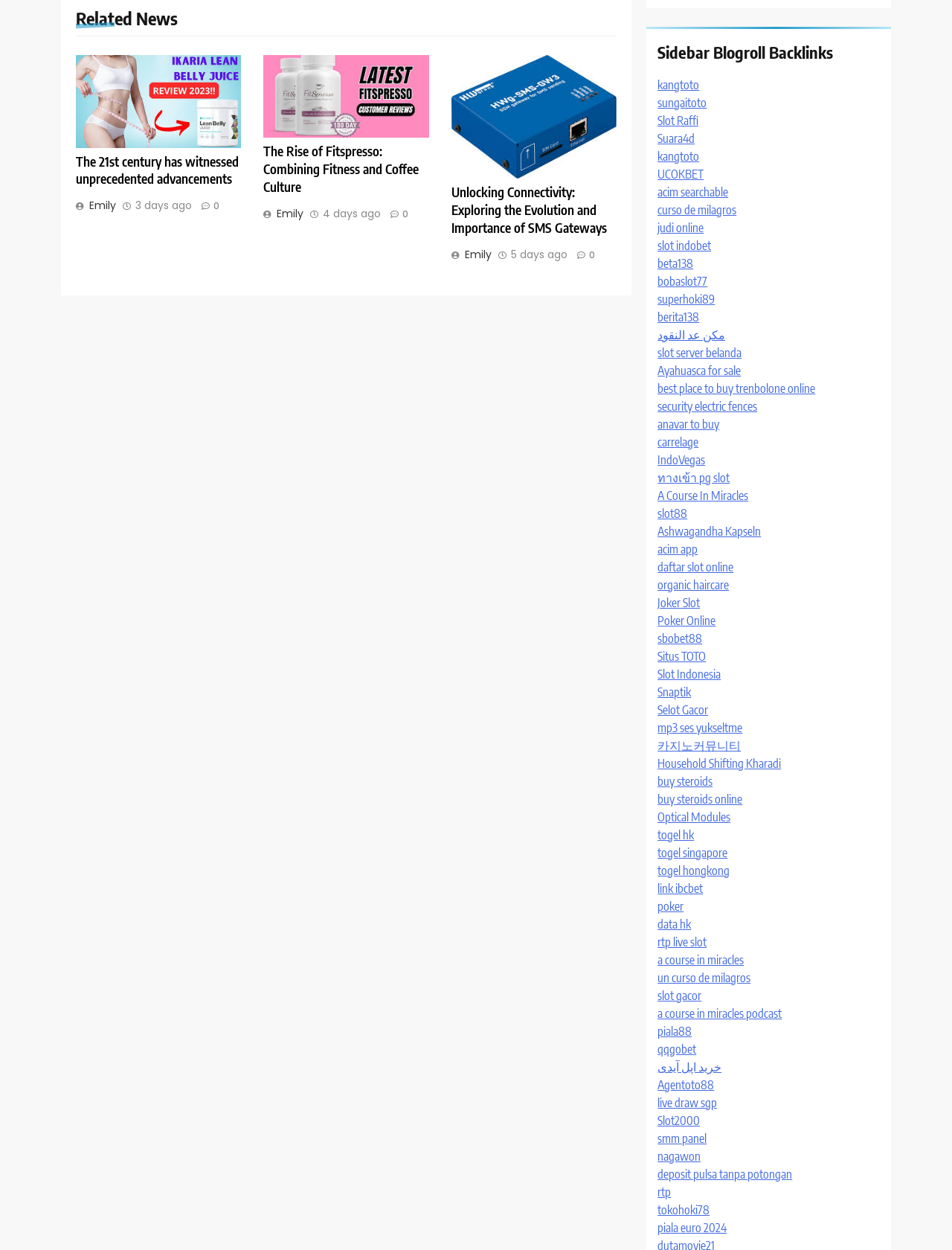What is the time period of the second article?
Relying on the image, give a concise answer in one word or a brief phrase.

4 days ago